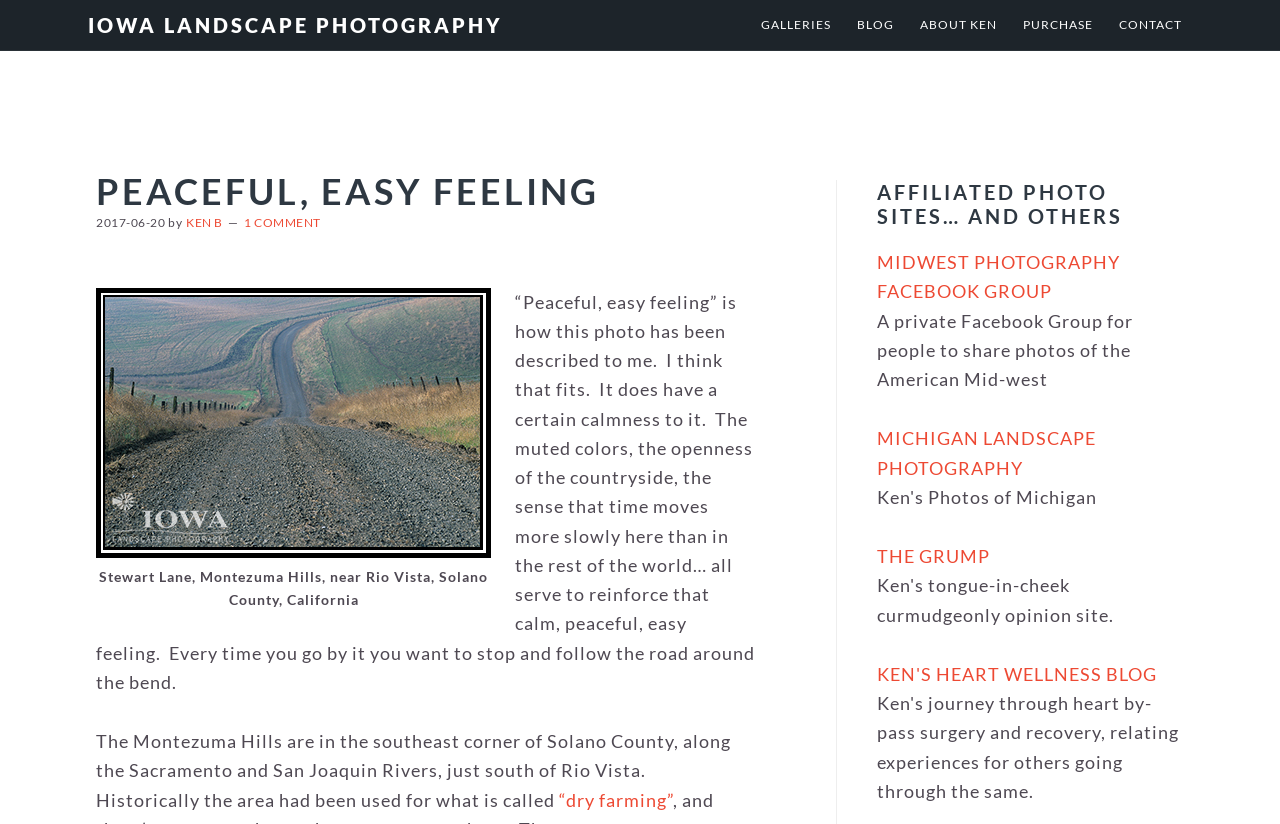Please provide the bounding box coordinates for the UI element as described: "Meet Angela Z., Field Expert". The coordinates must be four floats between 0 and 1, represented as [left, top, right, bottom].

None